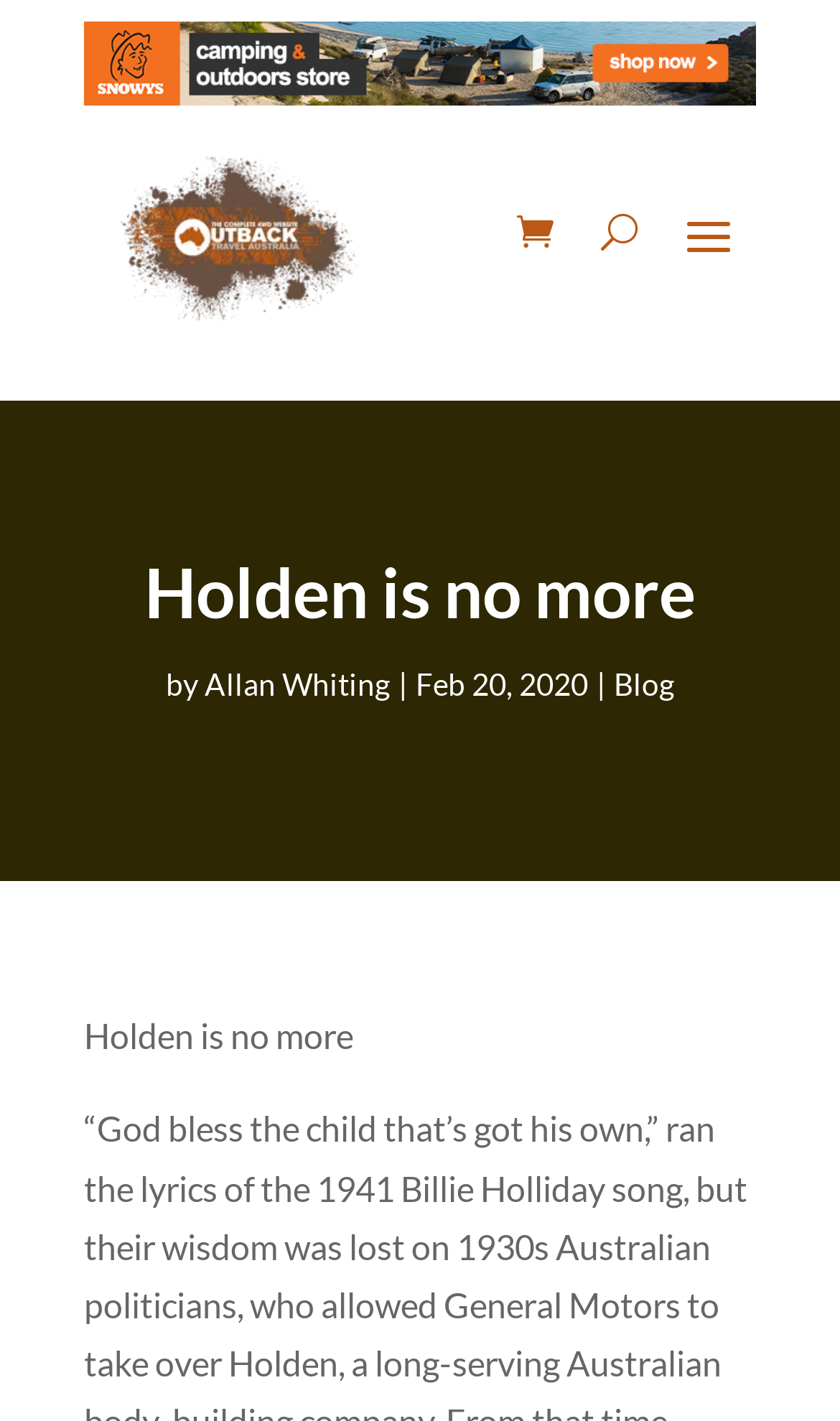Analyze the image and give a detailed response to the question:
What is the second word of the article title?

The article title is 'Holden is no more', and the second word is 'is'.